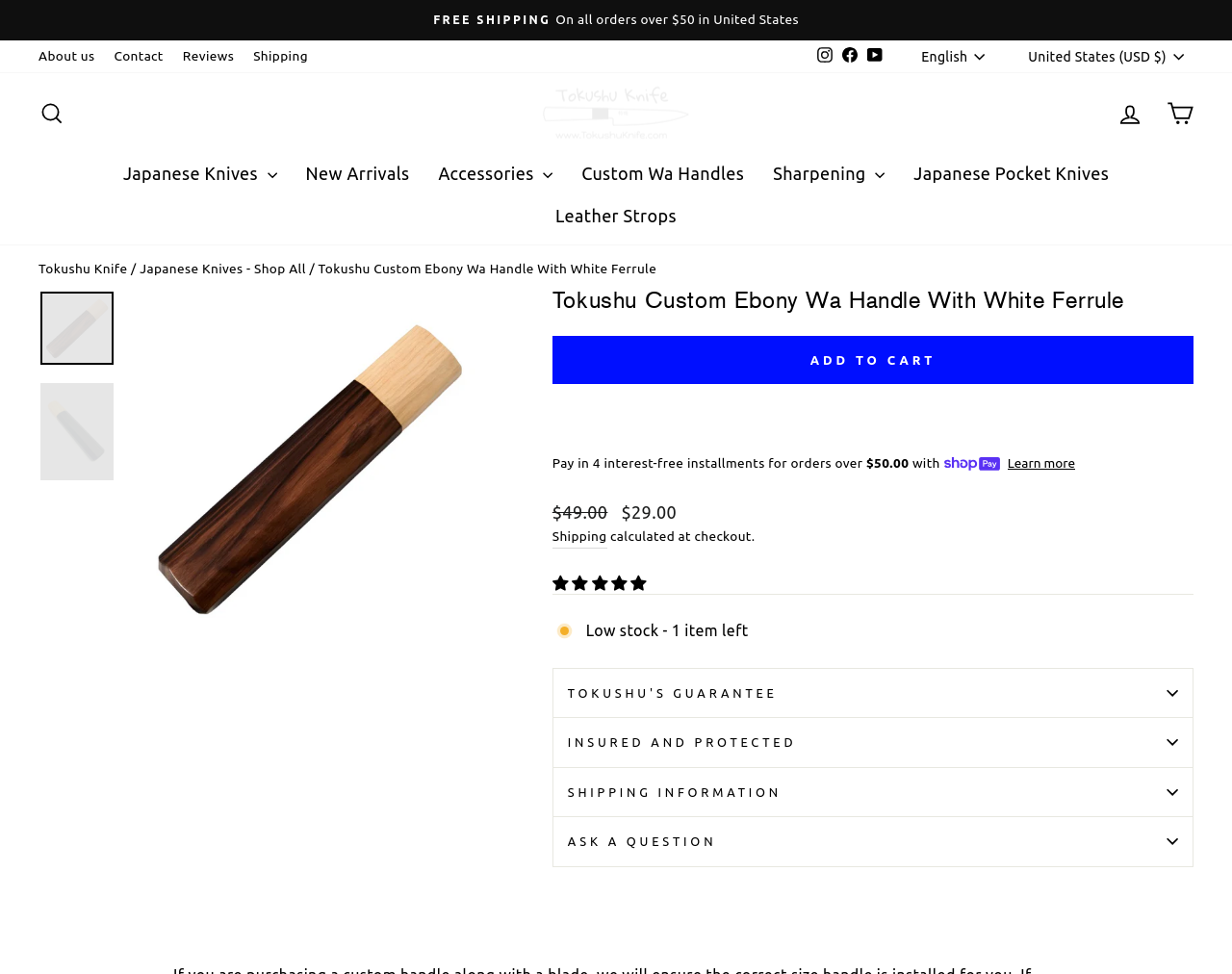What is the price of the Tokushu Custom Ebony Wa Handle?
Observe the image and answer the question with a one-word or short phrase response.

29.00